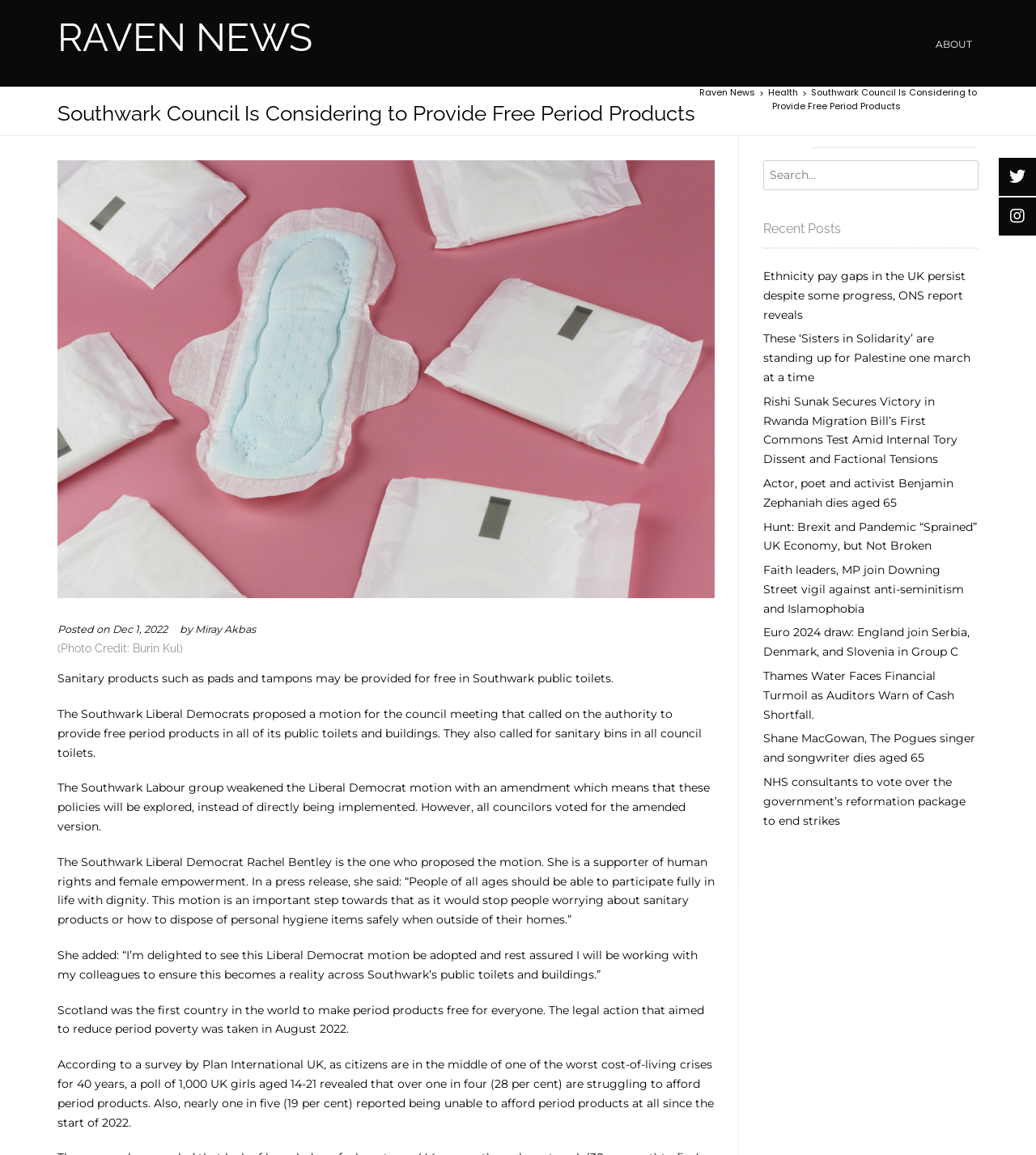Locate the bounding box coordinates of the region to be clicked to comply with the following instruction: "View the 'Recent Posts' section". The coordinates must be four float numbers between 0 and 1, in the form [left, top, right, bottom].

[0.737, 0.193, 0.945, 0.215]